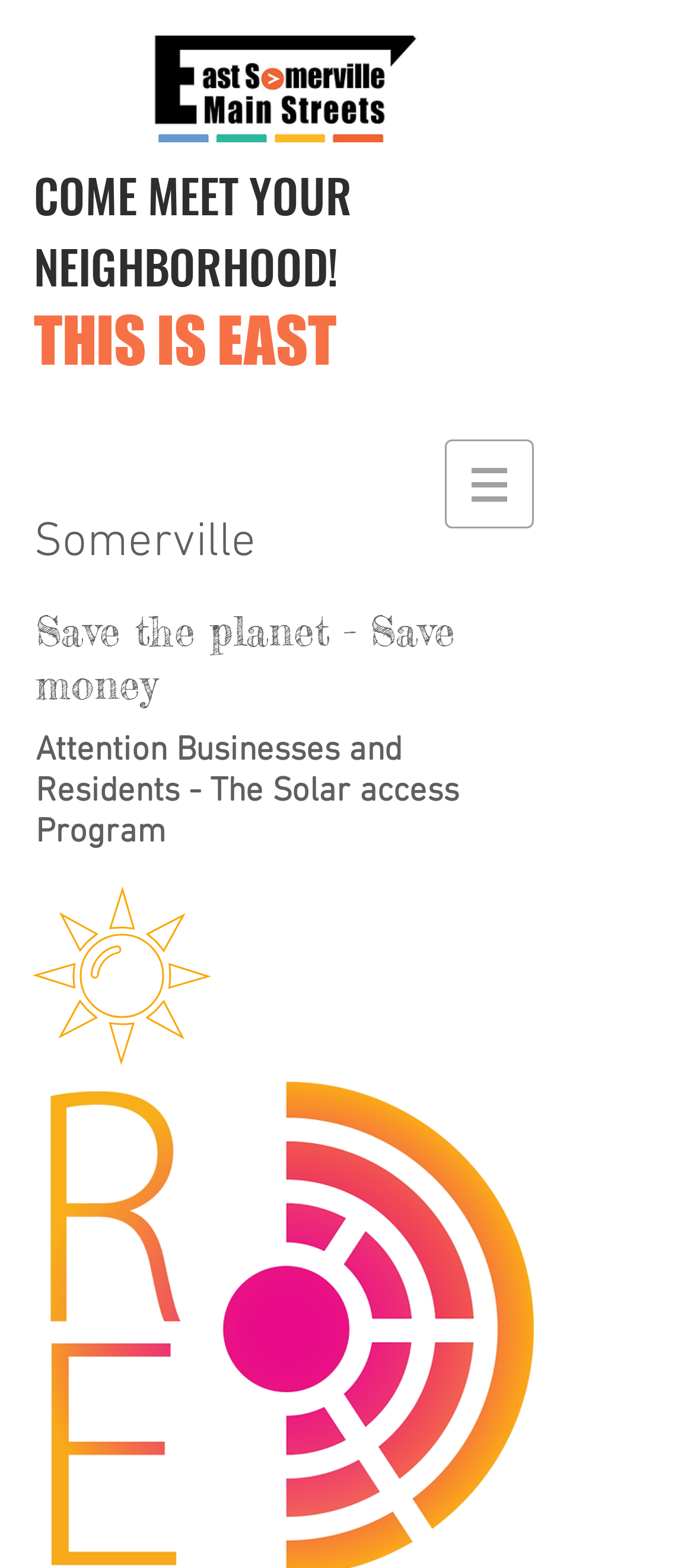What is the navigation menu item?
Look at the screenshot and respond with one word or a short phrase.

Site